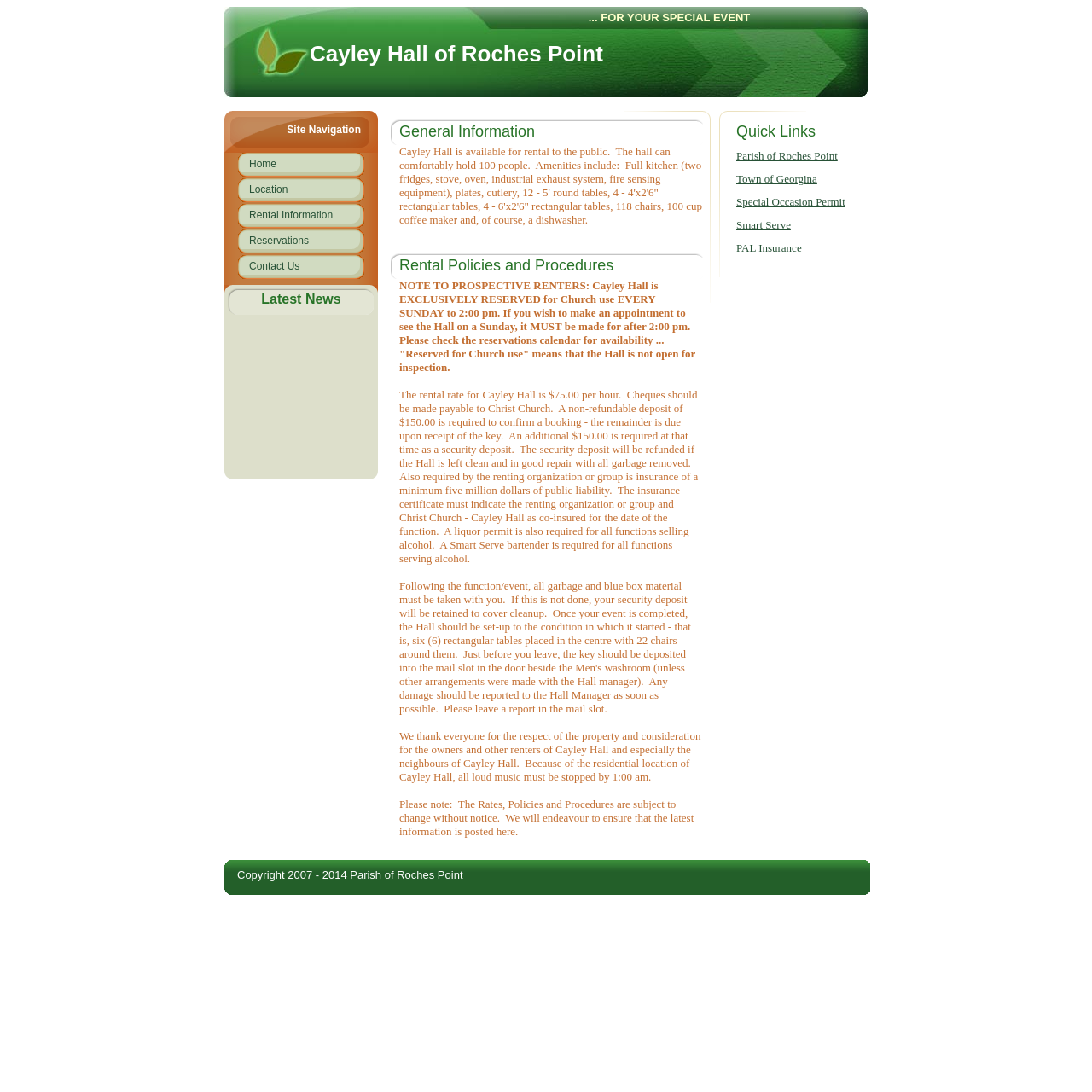Determine the bounding box coordinates for the area you should click to complete the following instruction: "Contact Us".

[0.228, 0.238, 0.274, 0.249]